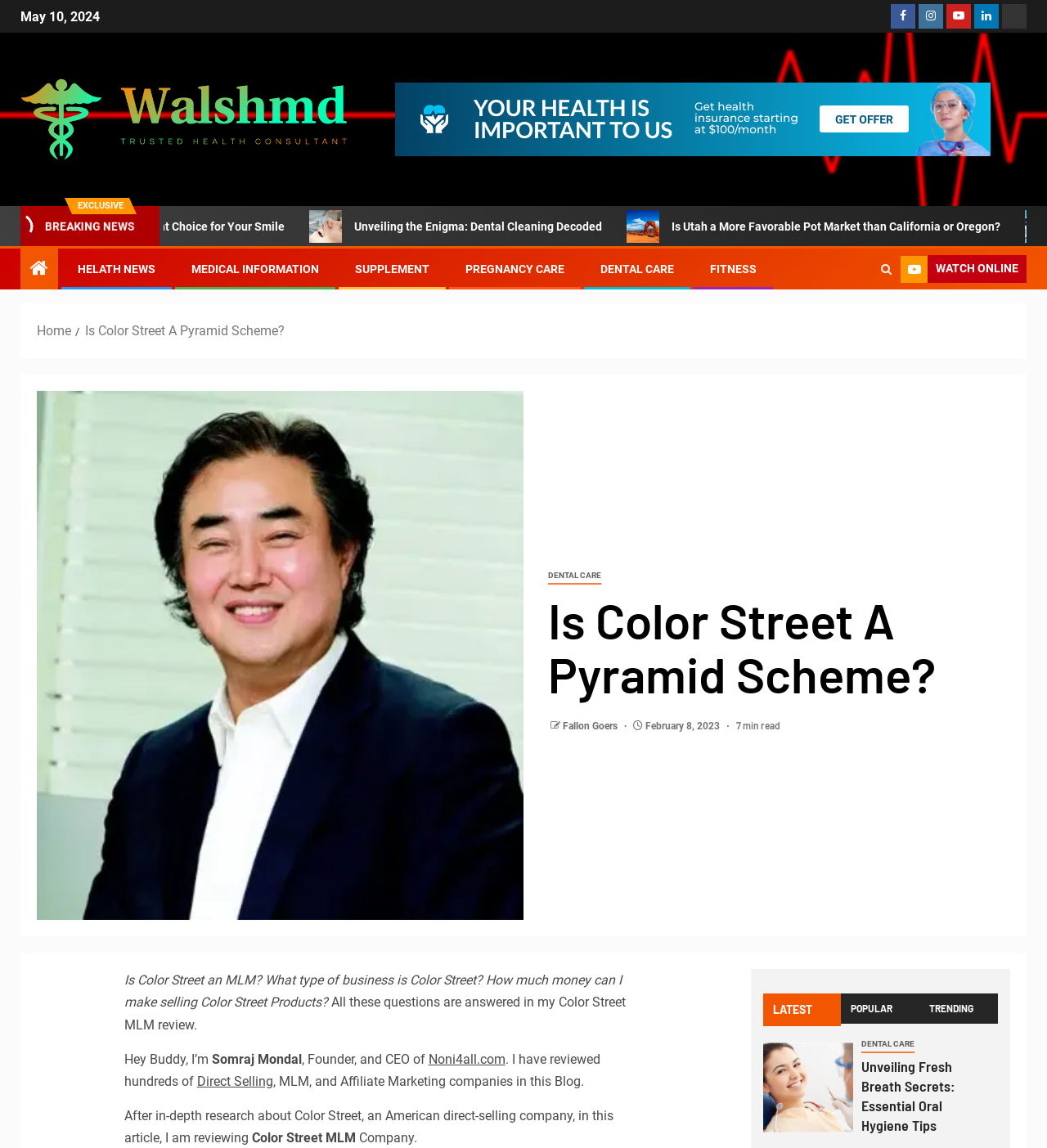Please identify the bounding box coordinates of the clickable area that will fulfill the following instruction: "explore related quotes". The coordinates should be in the format of four float numbers between 0 and 1, i.e., [left, top, right, bottom].

None